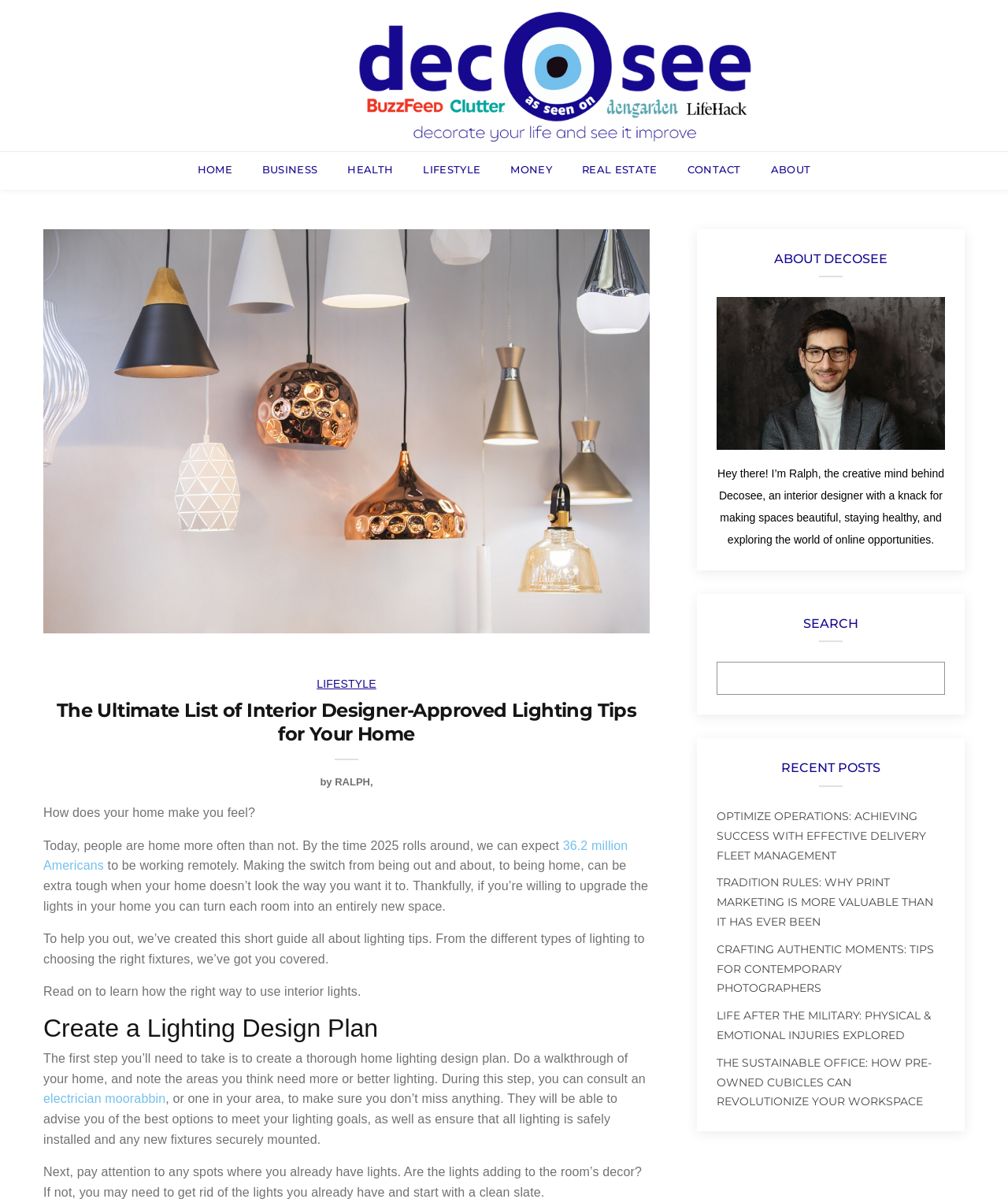What is the name of the website?
Examine the image and give a concise answer in one word or a short phrase.

Decosee